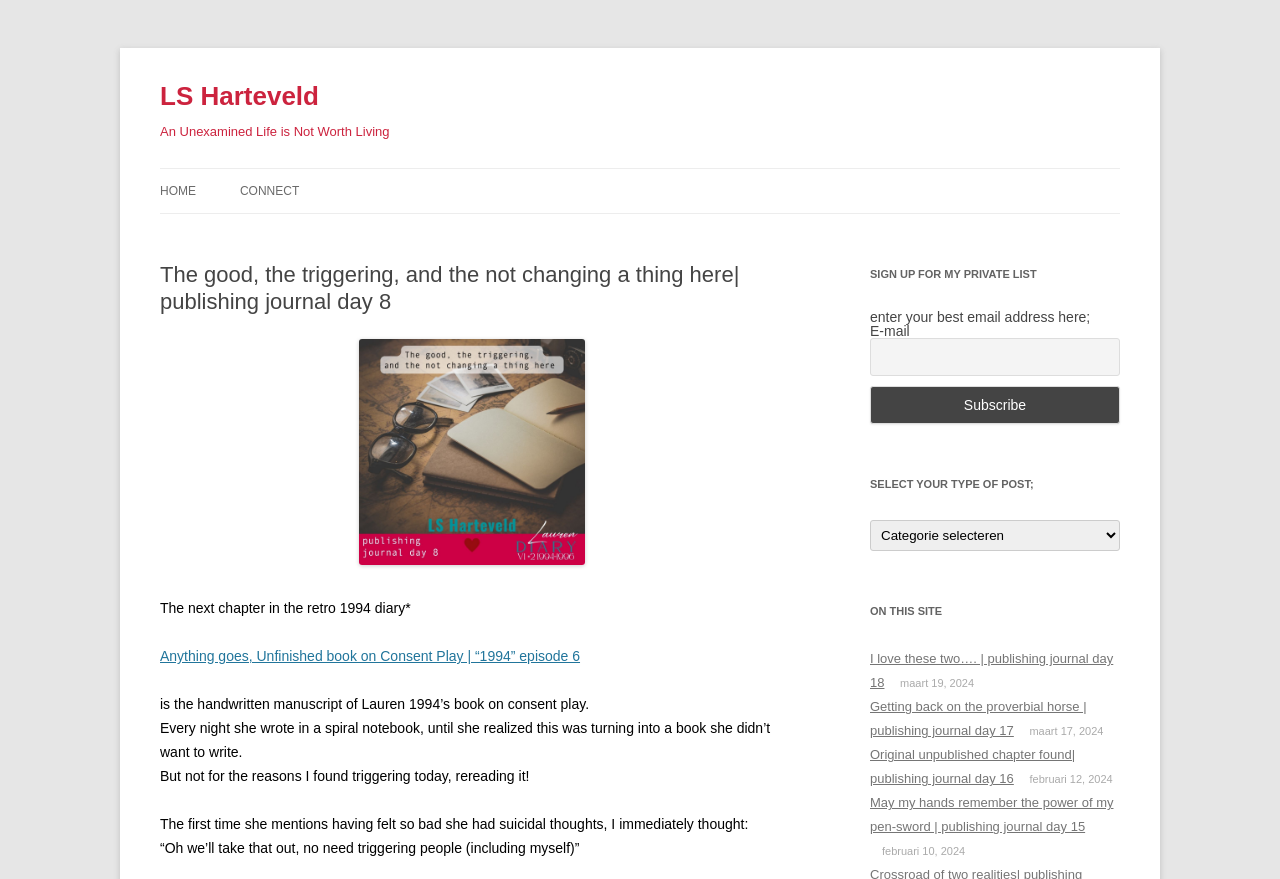Using the provided element description "LS Harteveld", determine the bounding box coordinates of the UI element.

[0.125, 0.082, 0.249, 0.137]